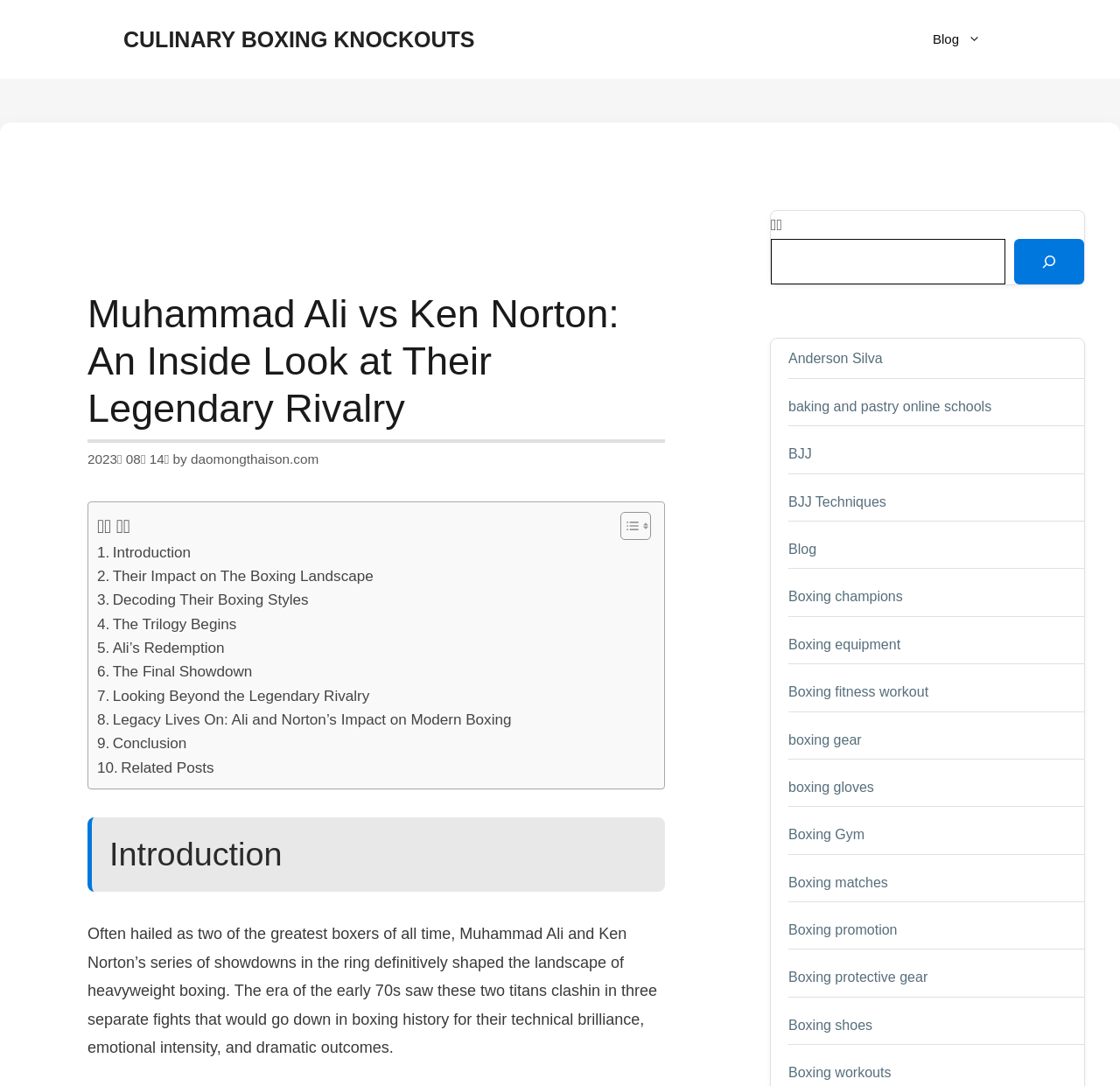Find the UI element described as: "Boxing protective gear" and predict its bounding box coordinates. Ensure the coordinates are four float numbers between 0 and 1, [left, top, right, bottom].

[0.704, 0.893, 0.828, 0.907]